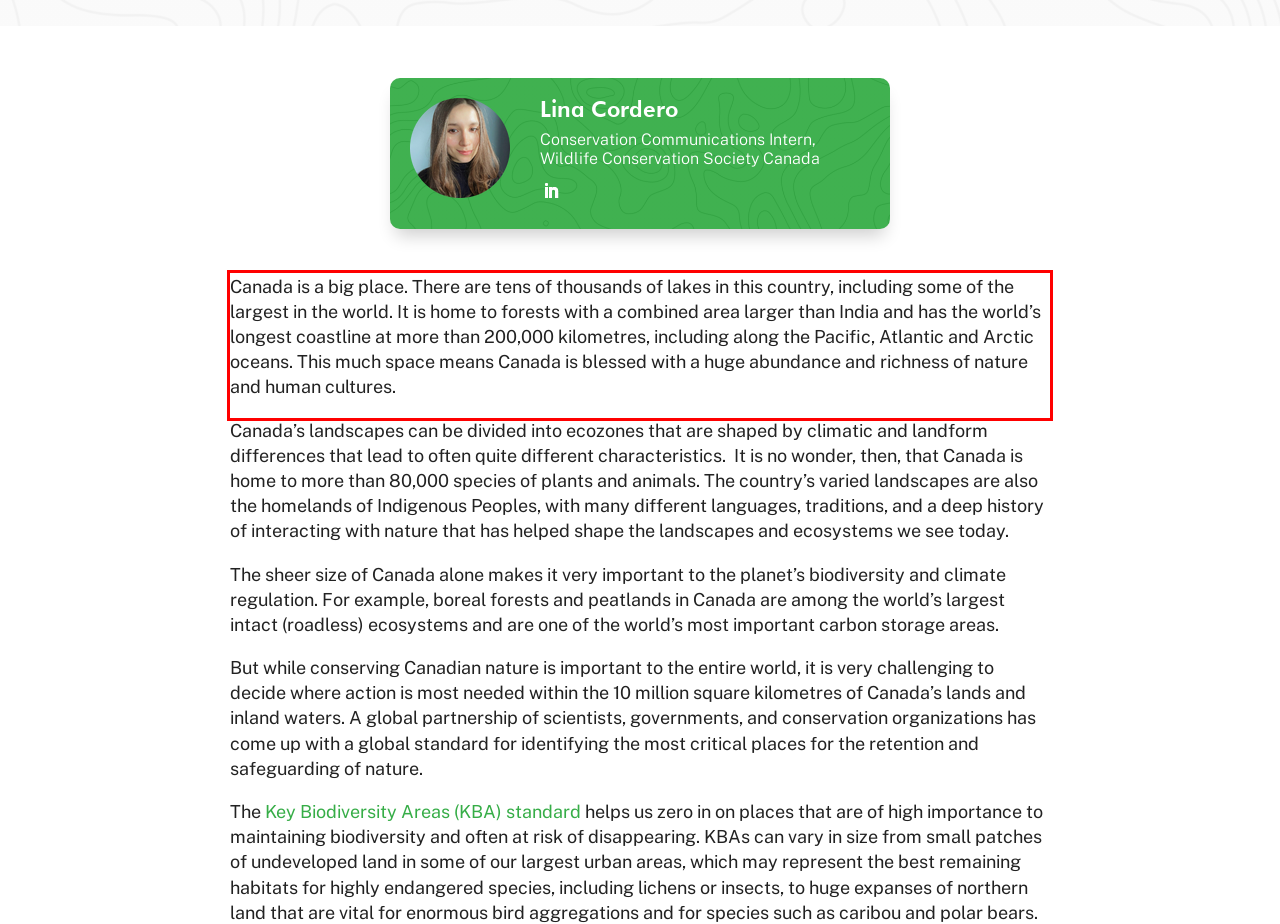Identify the text within the red bounding box on the webpage screenshot and generate the extracted text content.

Canada is a big place. There are tens of thousands of lakes in this country, including some of the largest in the world. It is home to forests with a combined area larger than India and has the world’s longest coastline at more than 200,000 kilometres, including along the Pacific, Atlantic and Arctic oceans. This much space means Canada is blessed with a huge abundance and richness of nature and human cultures.